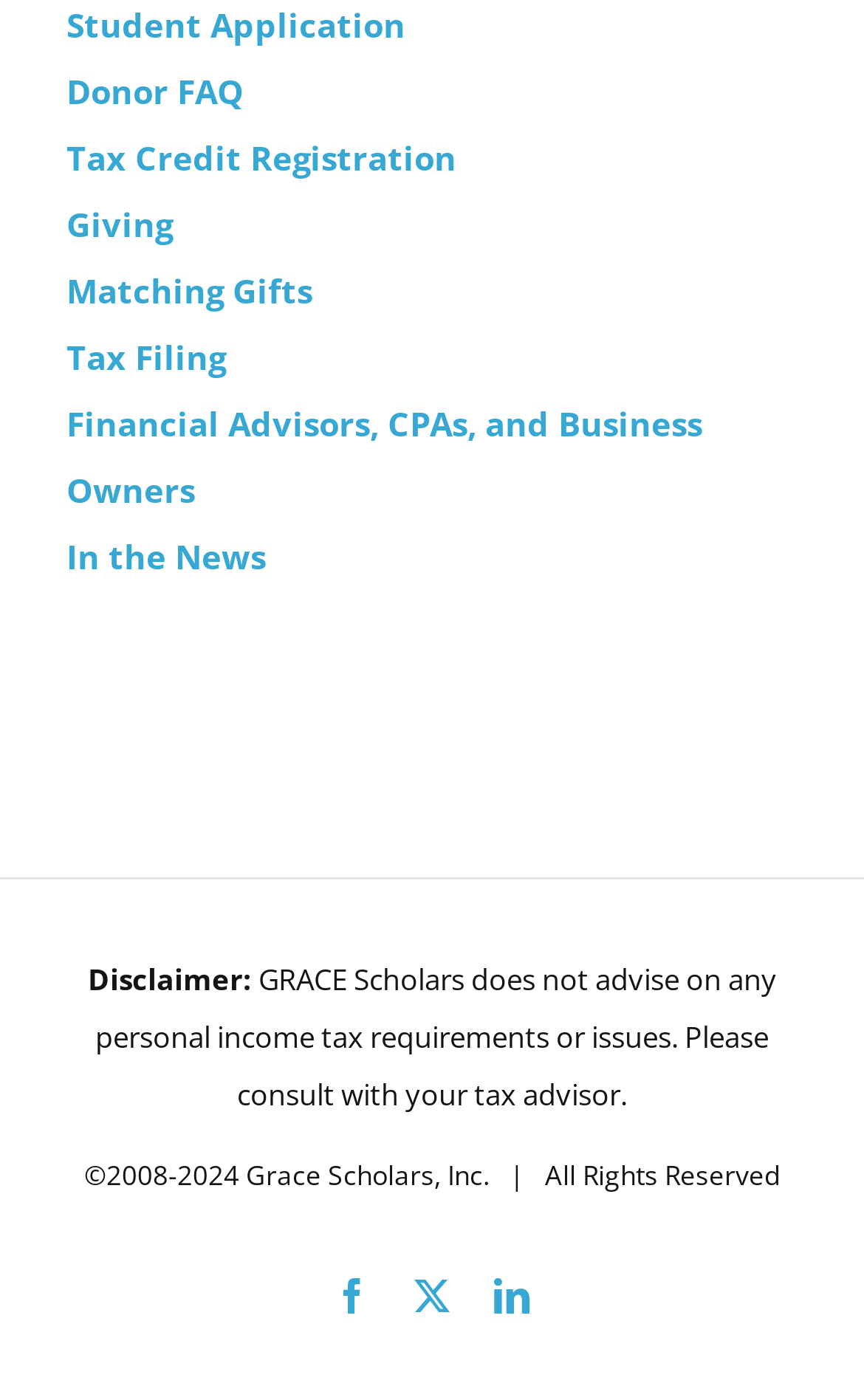Determine the bounding box coordinates of the clickable area required to perform the following instruction: "Visit LinkedIn". The coordinates should be represented as four float numbers between 0 and 1: [left, top, right, bottom].

[0.572, 0.913, 0.613, 0.939]